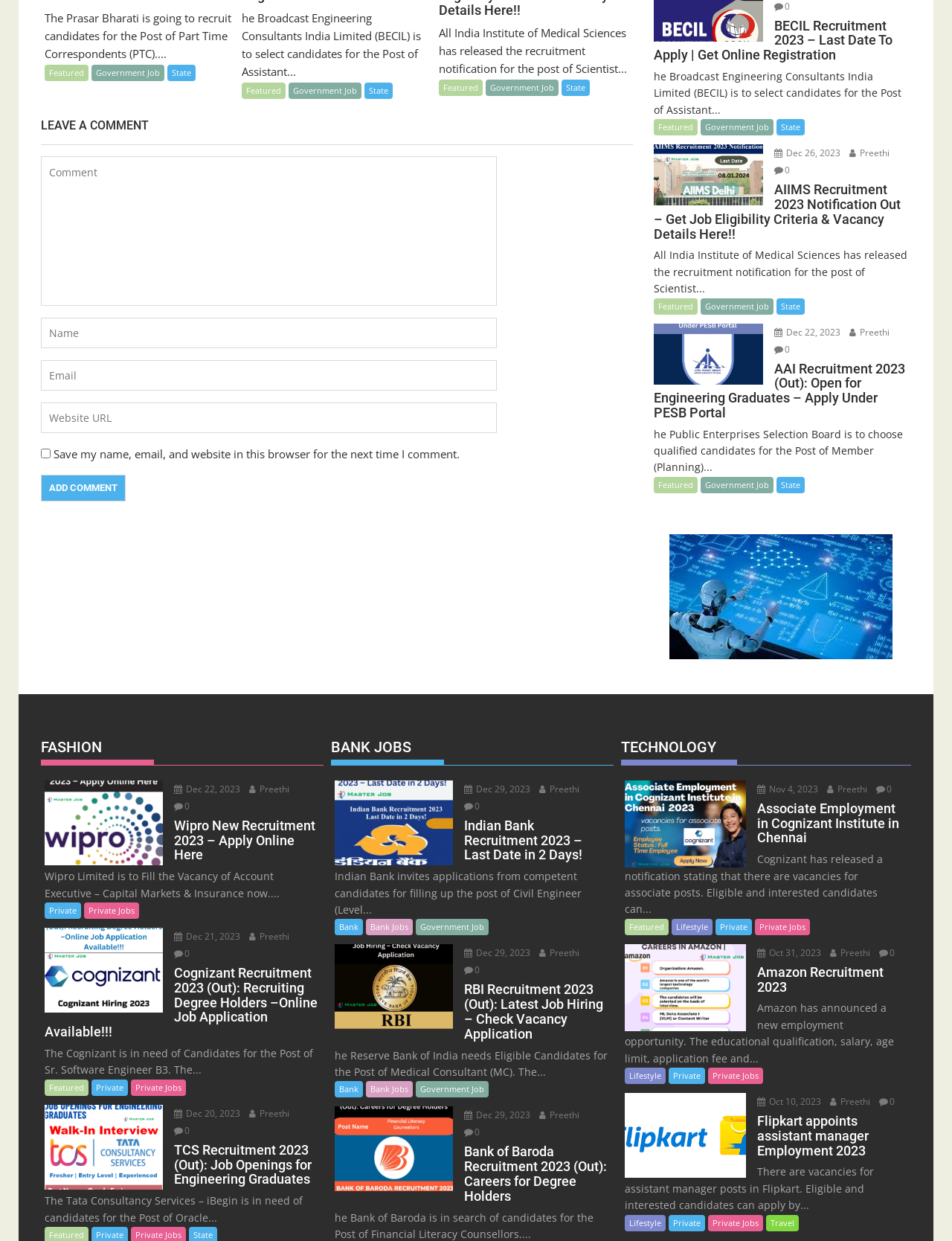Could you find the bounding box coordinates of the clickable area to complete this instruction: "Click on the 'About' link"?

None